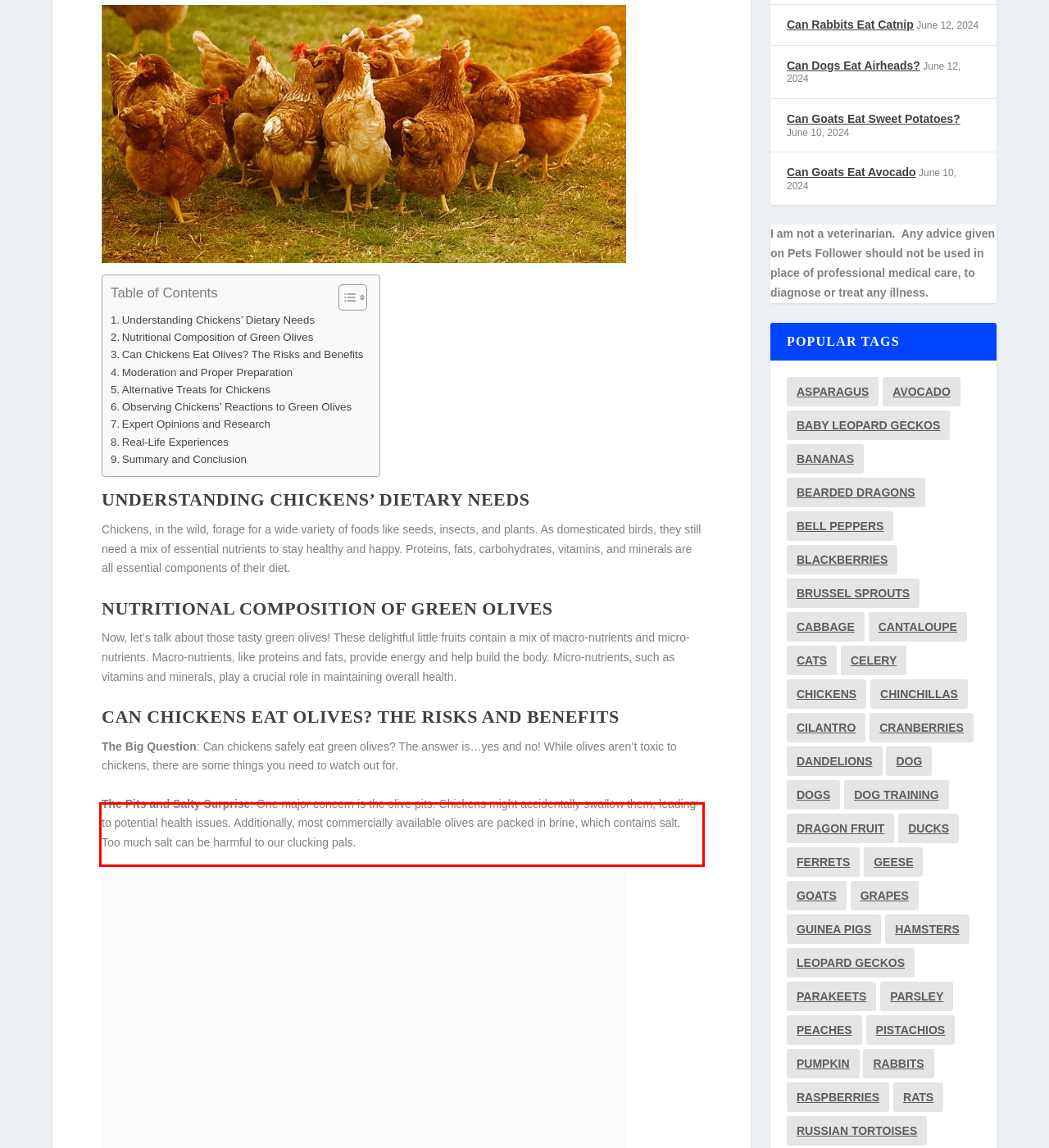You are given a screenshot with a red rectangle. Identify and extract the text within this red bounding box using OCR.

The Pits and Salty Surprise: One major concern is the olive pits. Chickens might accidentally swallow them, leading to potential health issues. Additionally, most commercially available olives are packed in brine, which contains salt. Too much salt can be harmful to our clucking pals.